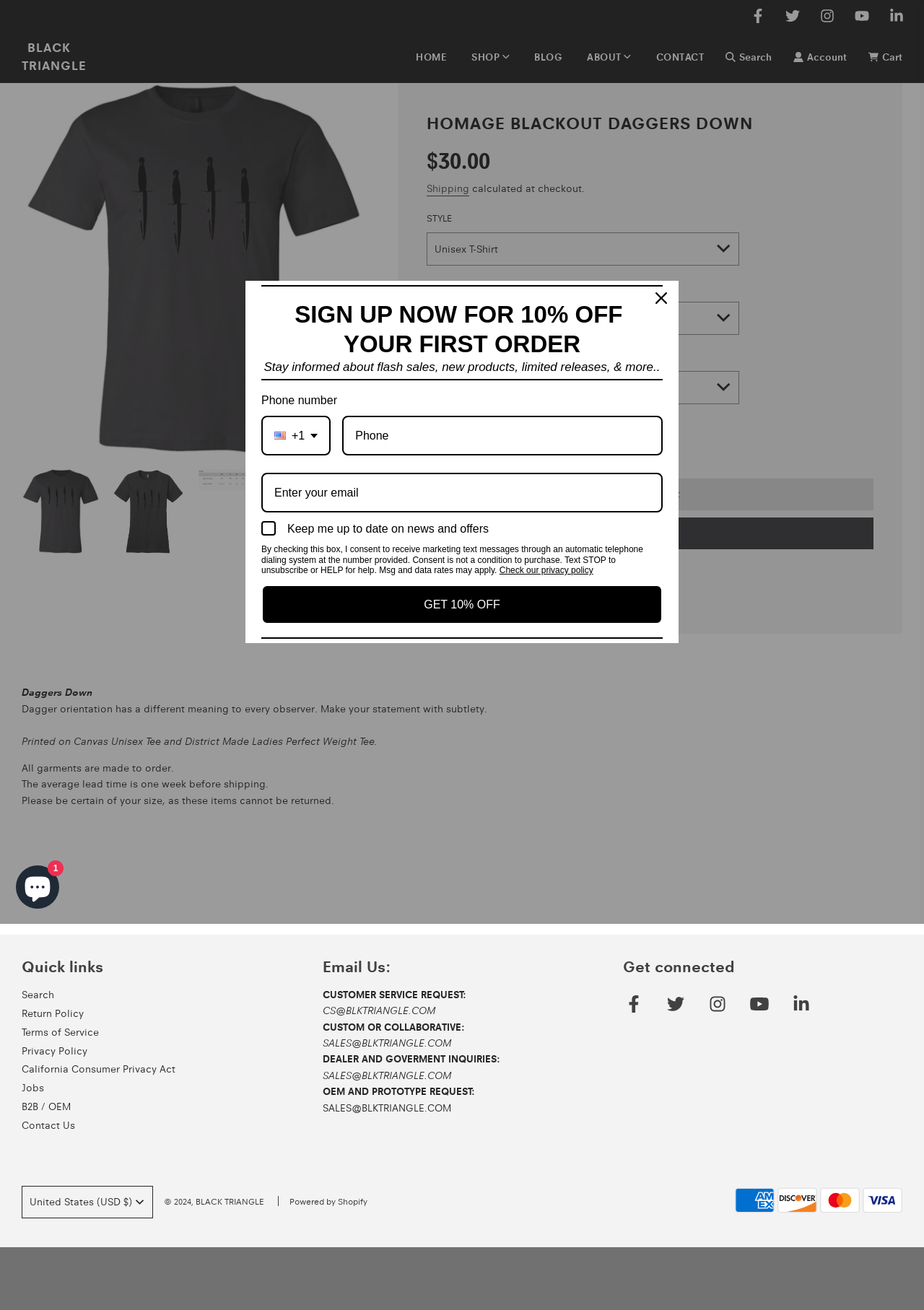Locate the bounding box coordinates of the clickable area needed to fulfill the instruction: "Add to cart".

[0.462, 0.365, 0.945, 0.39]